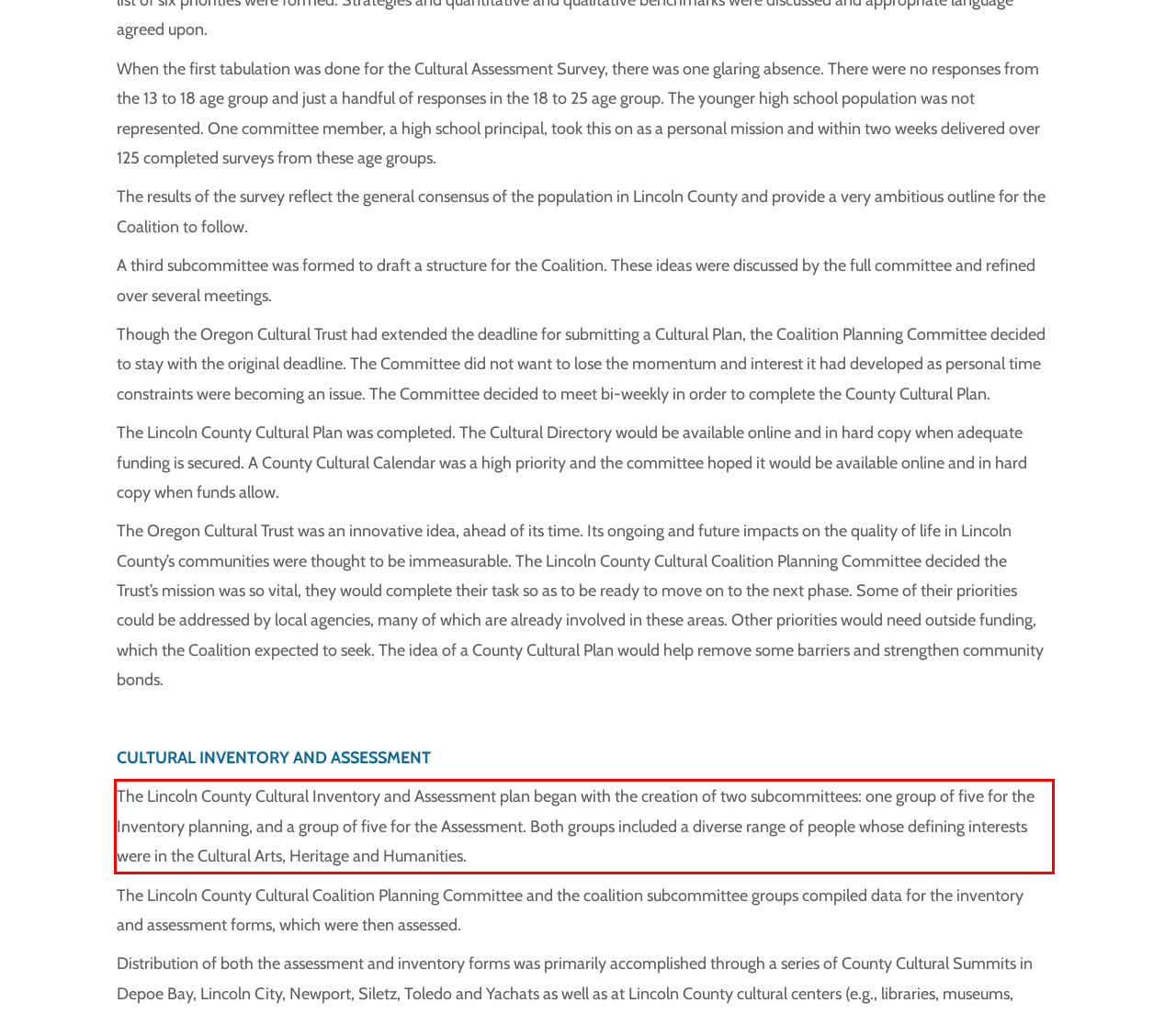Examine the screenshot of the webpage, locate the red bounding box, and generate the text contained within it.

The Lincoln County Cultural Inventory and Assessment plan began with the creation of two subcommittees: one group of five for the Inventory planning, and a group of five for the Assessment. Both groups included a diverse range of people whose defining interests were in the Cultural Arts, Heritage and Humanities.